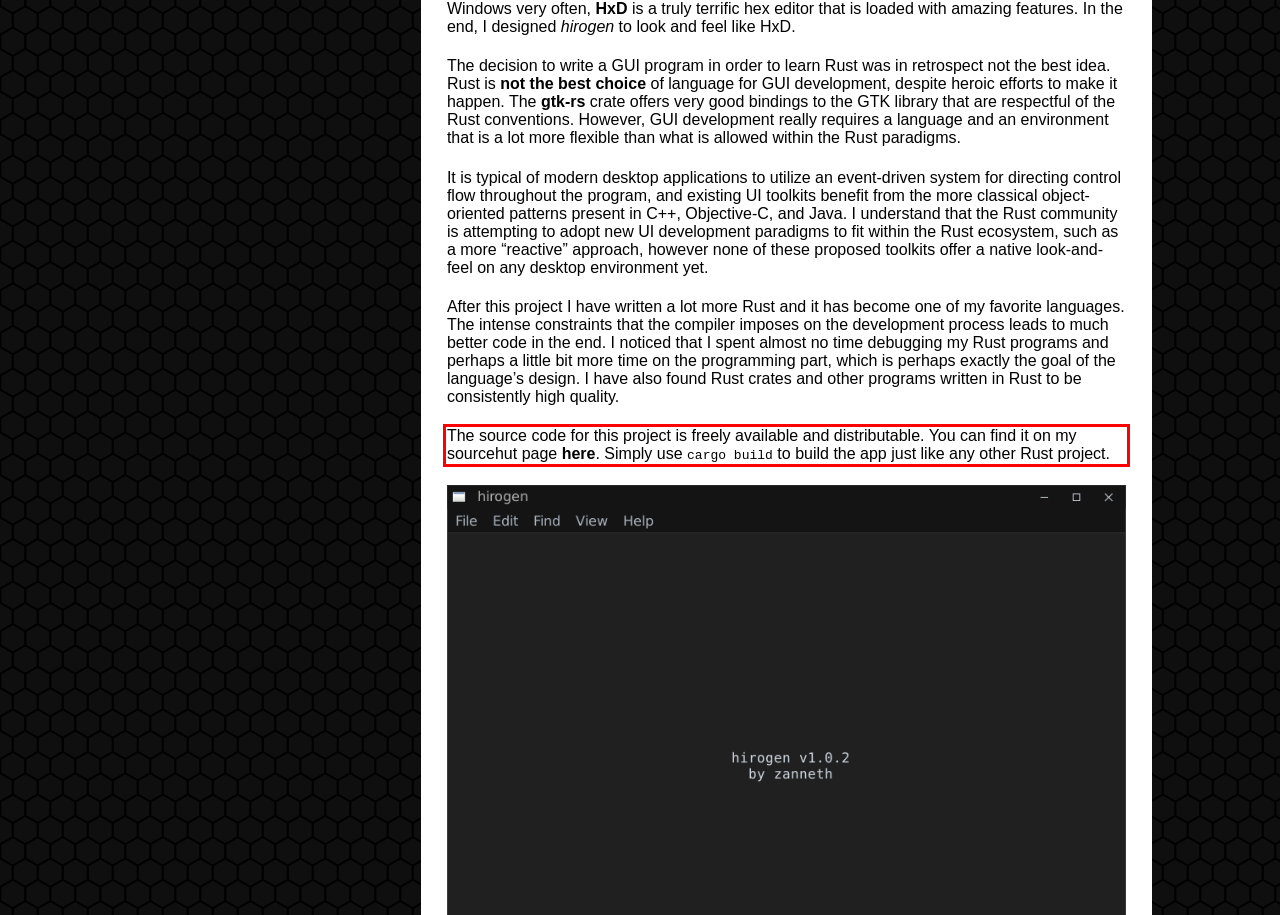Within the provided webpage screenshot, find the red rectangle bounding box and perform OCR to obtain the text content.

The source code for this project is freely available and distributable. You can find it on my sourcehut page here. Simply use cargo build to build the app just like any other Rust project.